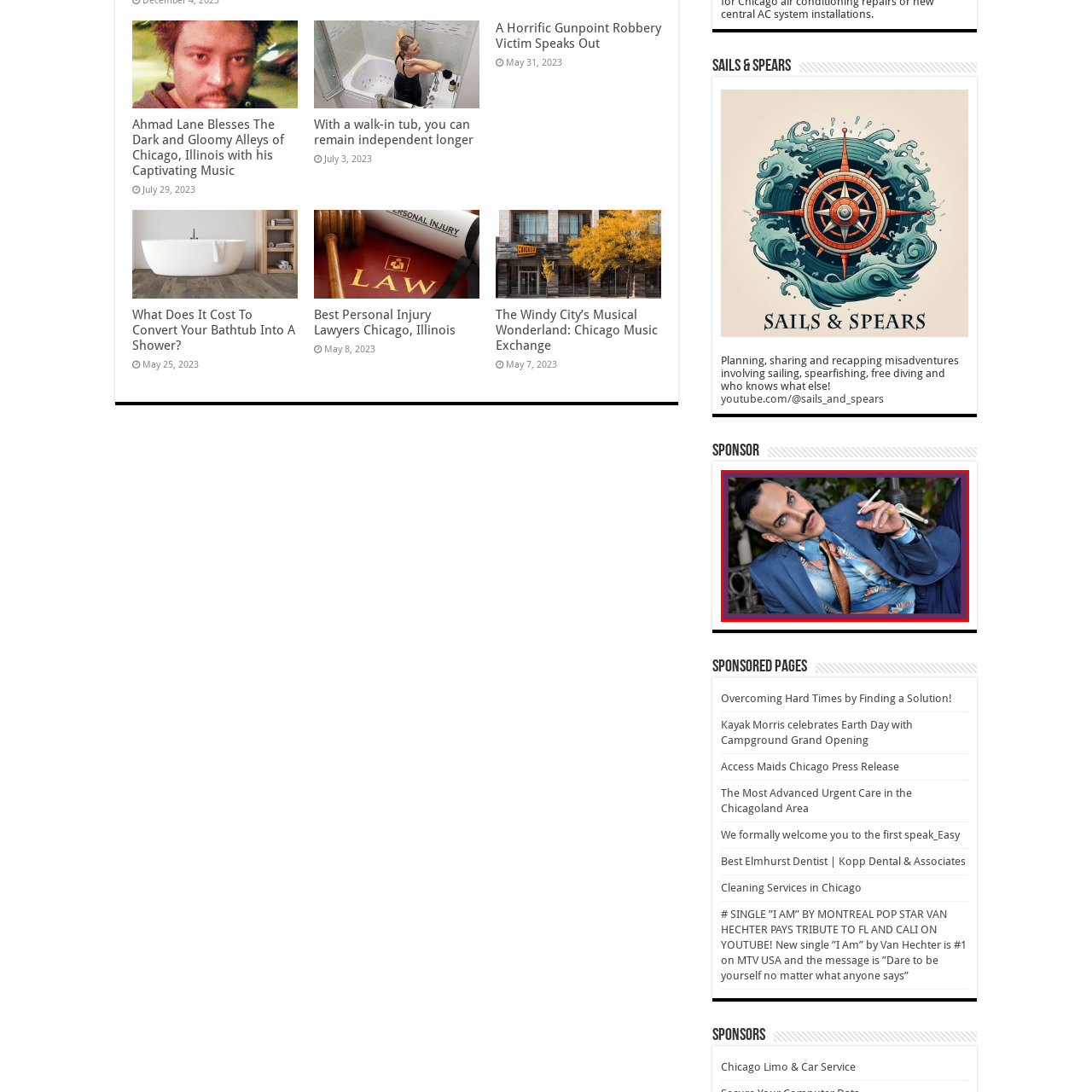Generate a detailed caption for the picture within the red-bordered area.

The image captures a stylish individual dressed in a vibrant blue suit over a striking patterned shirt, topped off with a brown tie. They have a distinctive look, characterized by bold eye makeup and meticulously styled hair, complete with a prominent handlebar mustache. The person is striking a playful pose while holding a cigarette, gazing directly at the camera with a captivating expression. The background hints at an outdoor setting filled with greenery, adding to the lively ambiance of the scene. This striking visual exudes confidence and flair, embodying a mix of elegance and contemporary fashion.